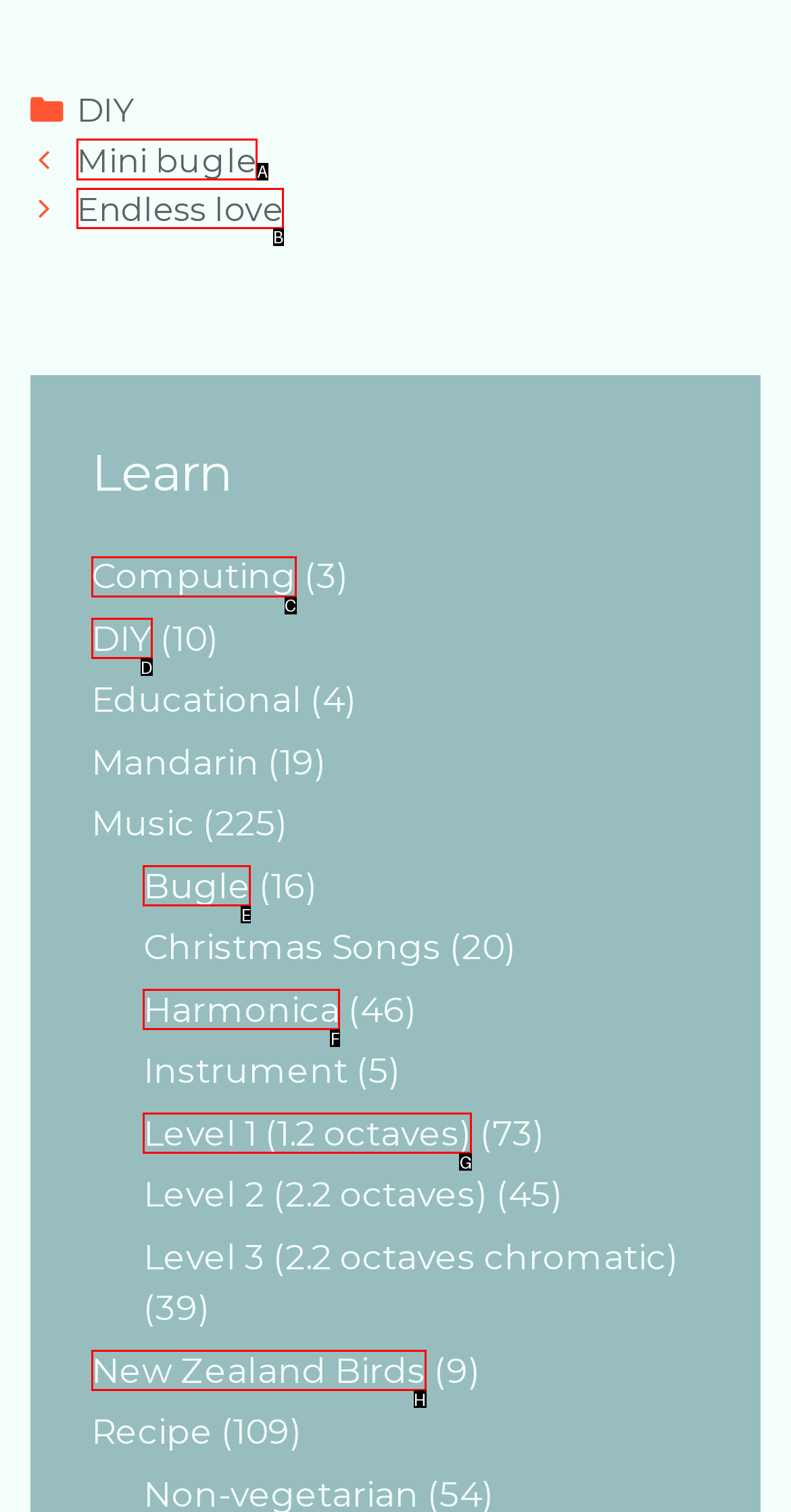Indicate which lettered UI element to click to fulfill the following task: View the 'Mini bugle' post
Provide the letter of the correct option.

A